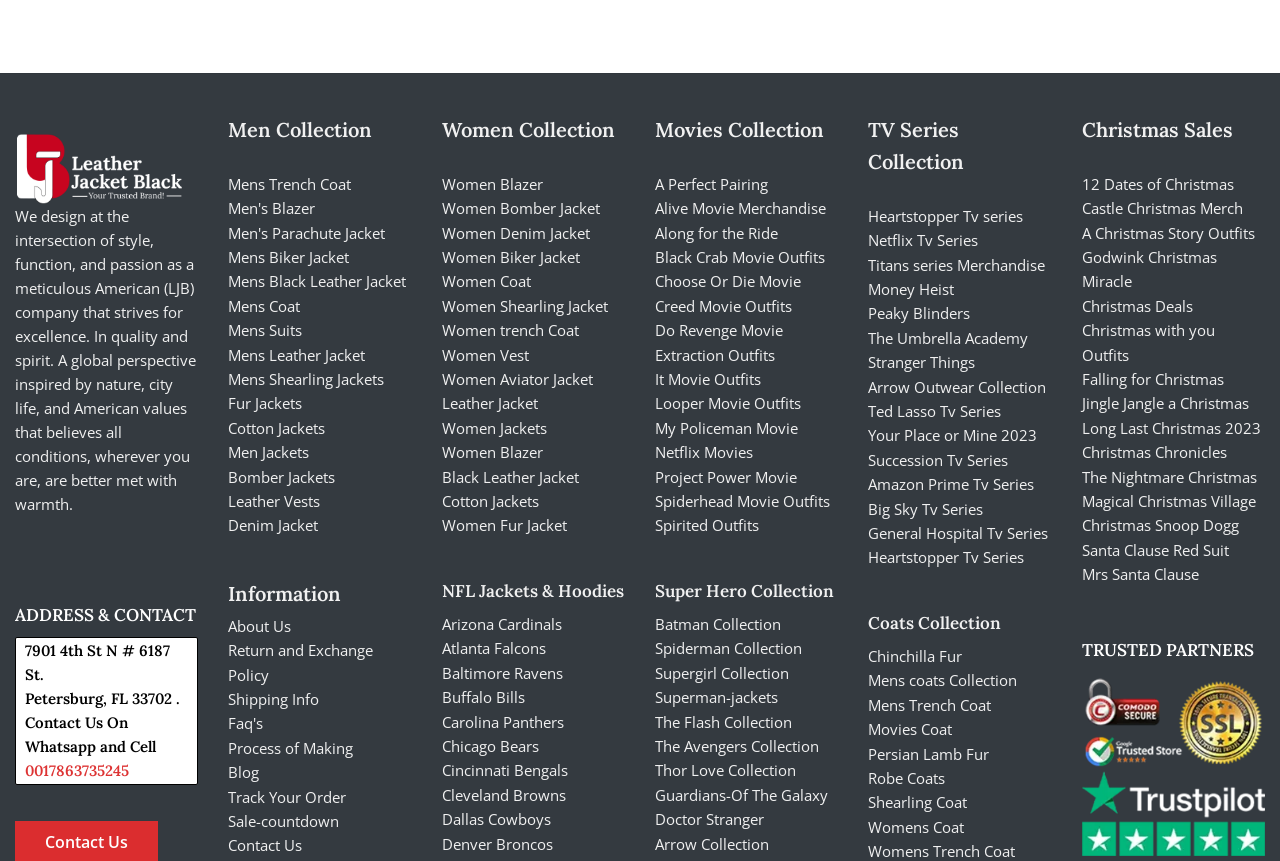Specify the bounding box coordinates of the element's area that should be clicked to execute the given instruction: "Click on Men's Trench Coat". The coordinates should be four float numbers between 0 and 1, i.e., [left, top, right, bottom].

[0.178, 0.202, 0.274, 0.225]